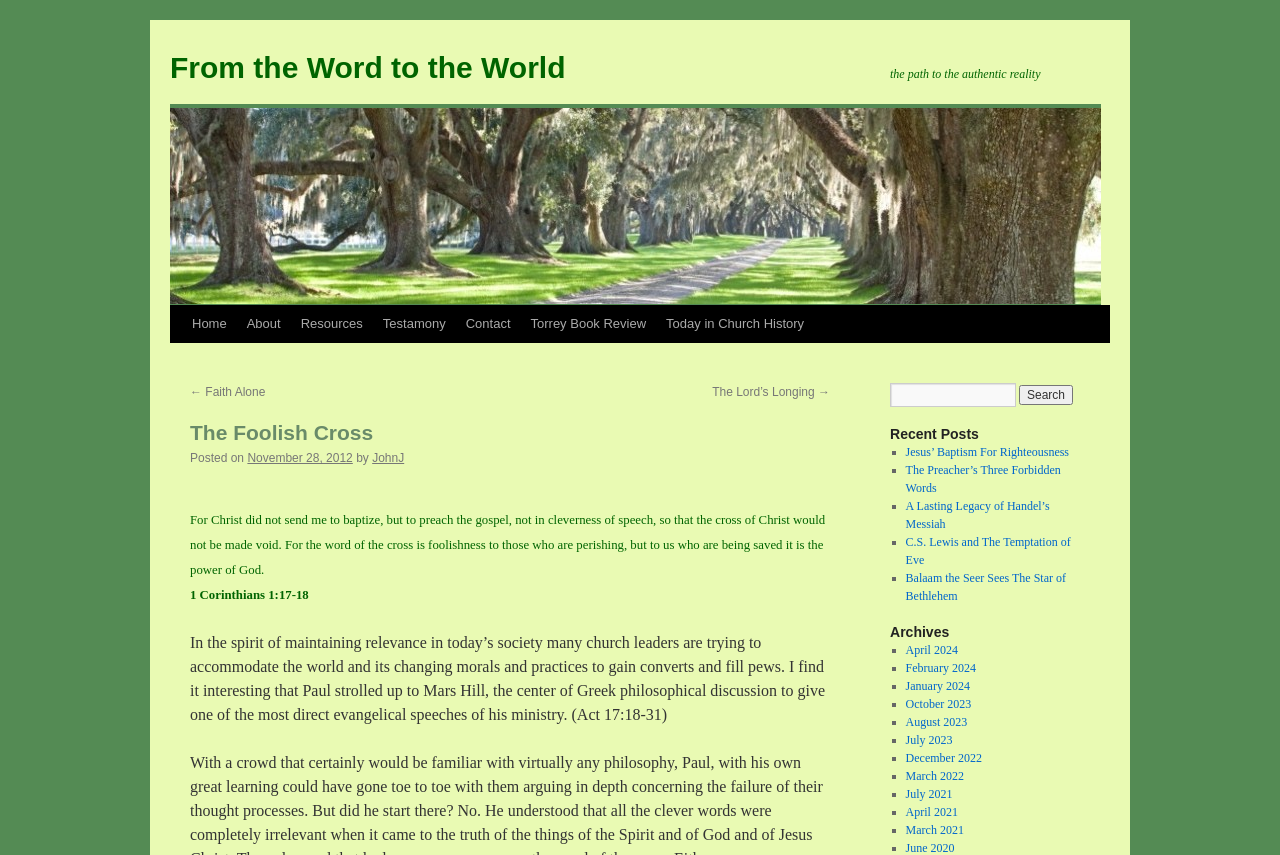What is the title of the first post?
Please provide a single word or phrase in response based on the screenshot.

The Foolish Cross